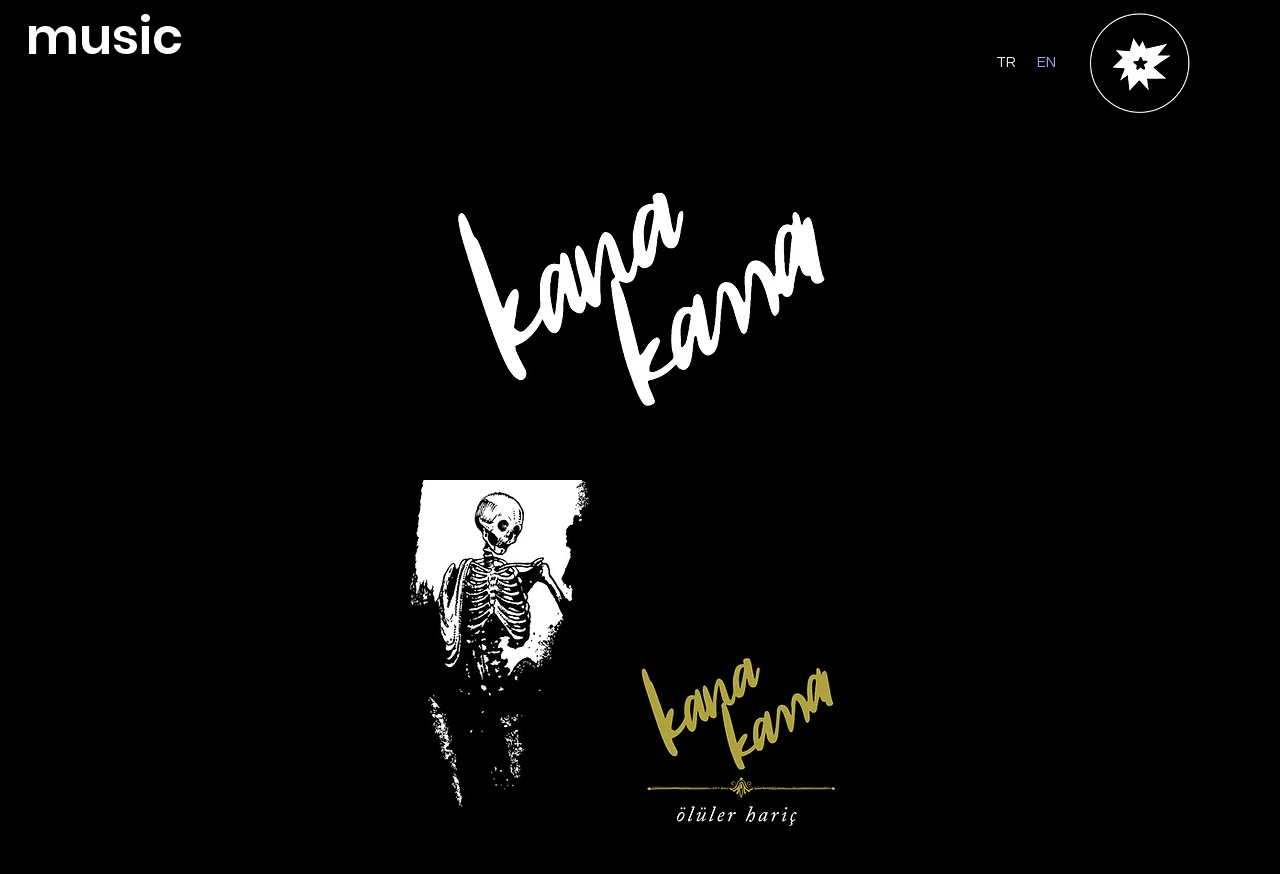Using the information in the image, give a detailed answer to the following question: How many buttons are in the language selector?

I counted the number of buttons in the language selector element, which are 'Turkish' and 'English'.